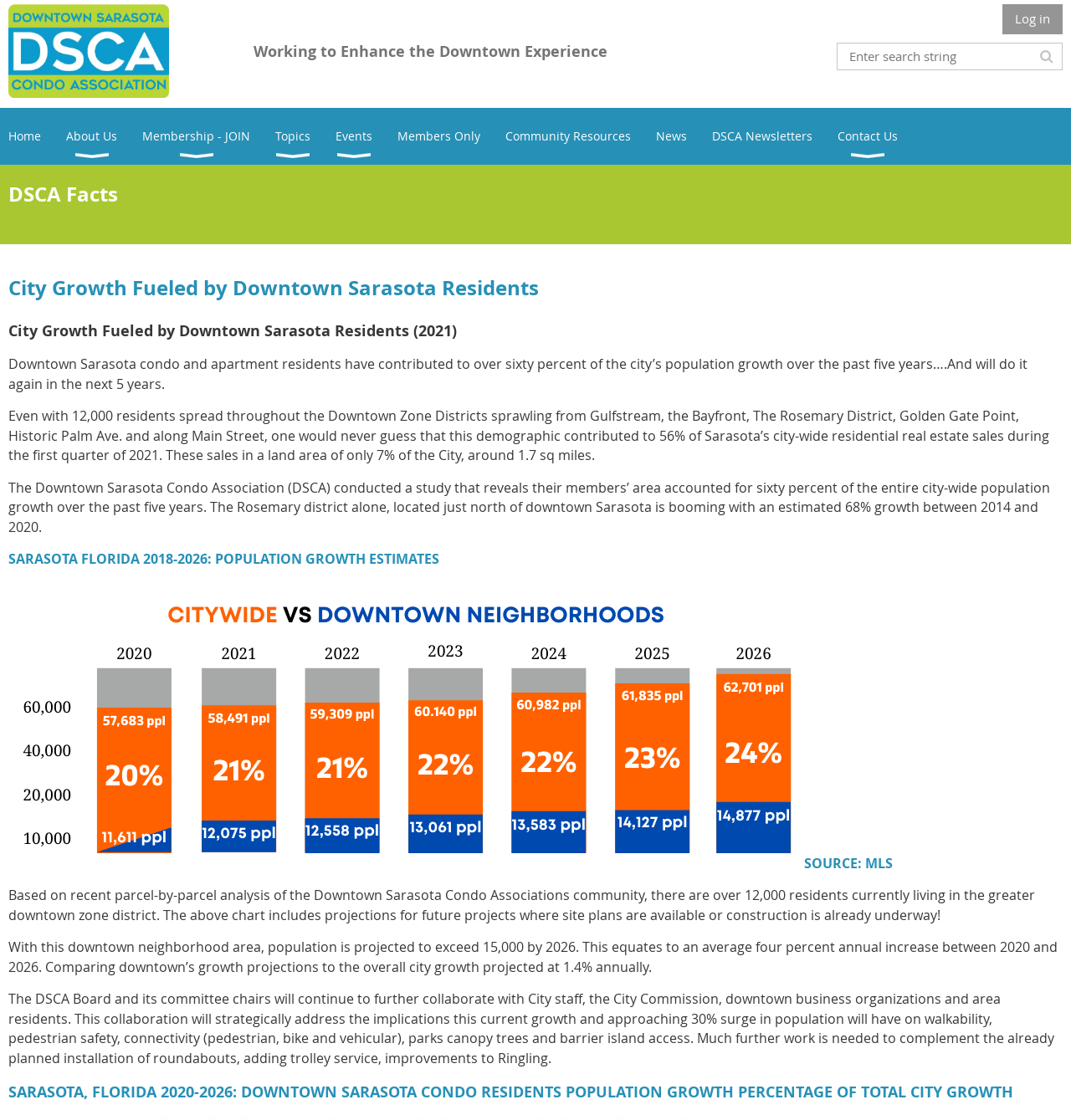Using the format (top-left x, top-left y, bottom-right x, bottom-right y), and given the element description, identify the bounding box coordinates within the screenshot: News

[0.612, 0.096, 0.665, 0.147]